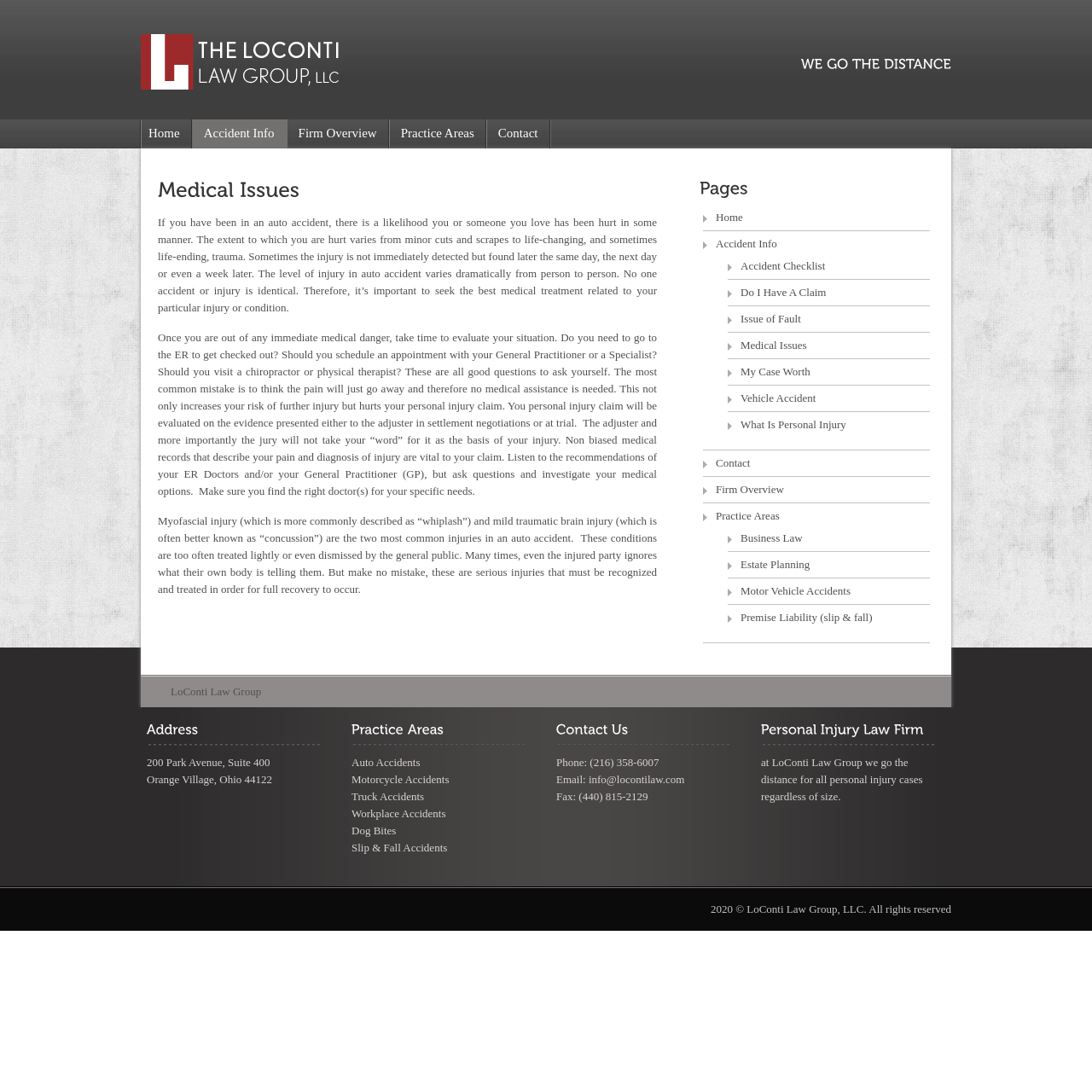Please provide a comprehensive answer to the question based on the screenshot: What is the address of the law firm?

The address of the law firm can be found in the 'Address' section, where it is written as '200 Park Avenue, Suite 400, Orange Village, Ohio 44122'.